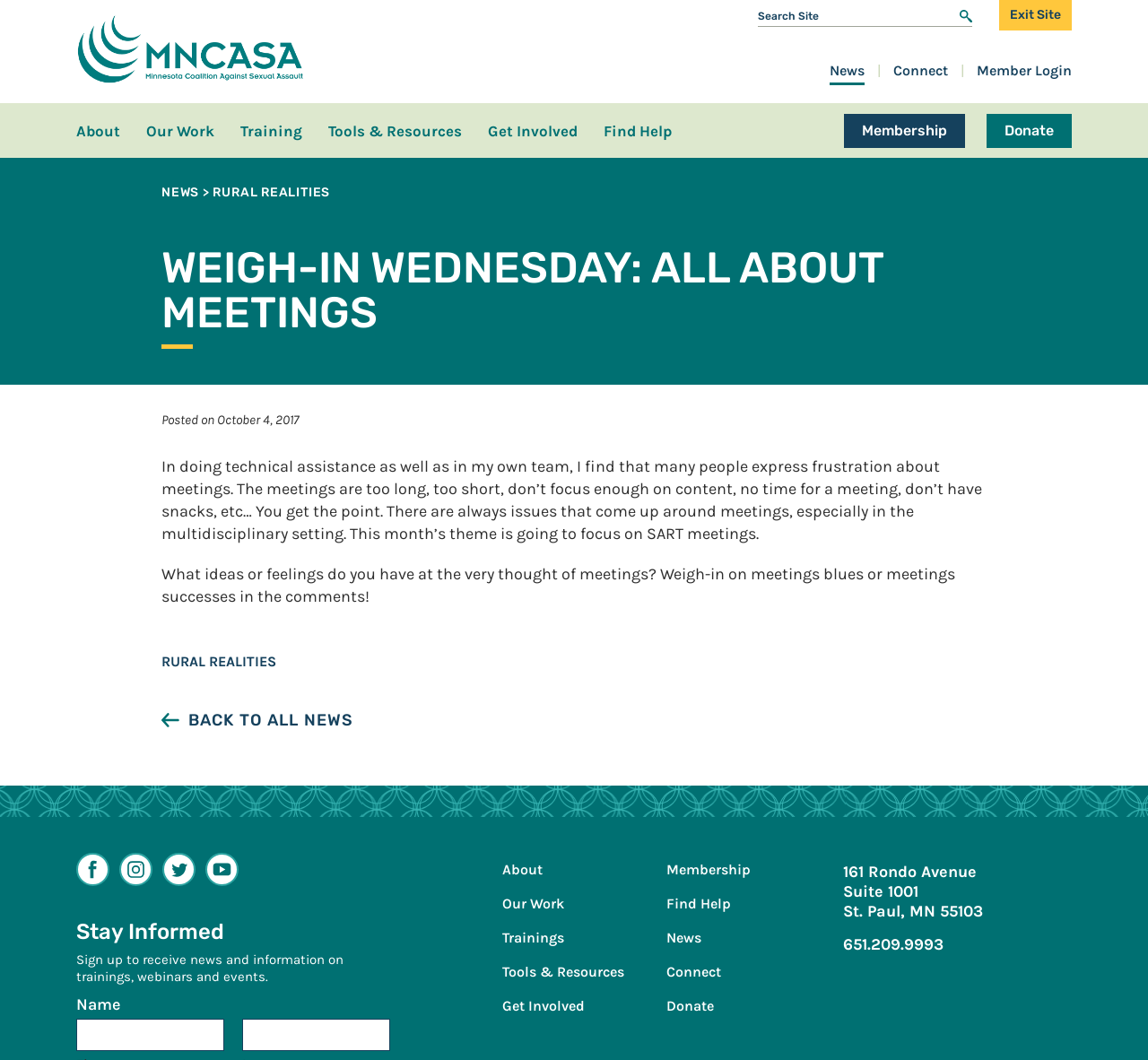What is the address of the organization?
Provide an in-depth and detailed explanation in response to the question.

I found the answer by looking at the footer section of the webpage, where the organization's address is displayed.